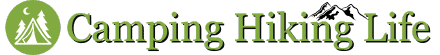Describe all the elements in the image with great detail.

The image features the logo of "Camping Hiking Life," a platform dedicated to outdoor enthusiasts. The logo showcases a stylized representation of pine trees and mountains, symbolizing adventure and connection with nature. The use of green signifies the great outdoors and a love for environmental stewardship, while the inclusion of a crescent moon hints at camping experiences under the night sky. This visually inviting logo encapsulates the essence of the community, inviting readers to embrace the adventure of camping and hiking.